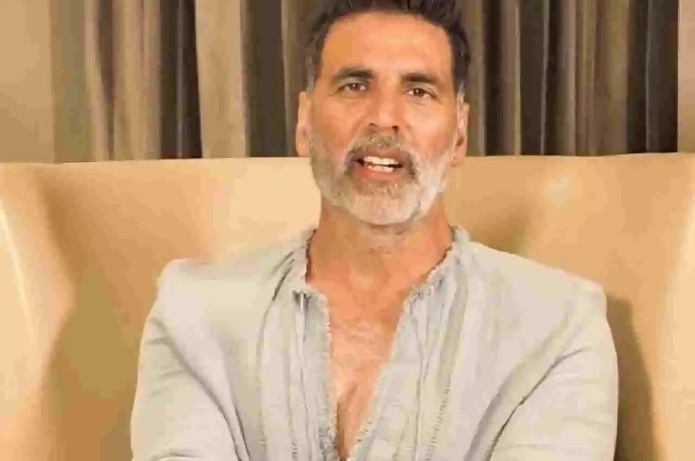Convey all the details present in the image.

The image features Bollywood actor Akshay Kumar, widely recognized as one of the busiest stars in the Indian film industry. He is seated comfortably, dressed in a casual yet stylish outfit, and appears to be engaging in conversation. Akshay's demeanor reflects his approachable personality, often seen in his roles that prioritize social issues and responsibility. Recently, he was honored by the Income Tax Department for his significant contributions as one of the highest taxpayers in the Hindi film sector. This recognition highlights not only his financial success but also his commitment to being a responsible citizen and role model. In the background, soft drapery complements the warm ambiance, drawing attention to his charismatic presence.